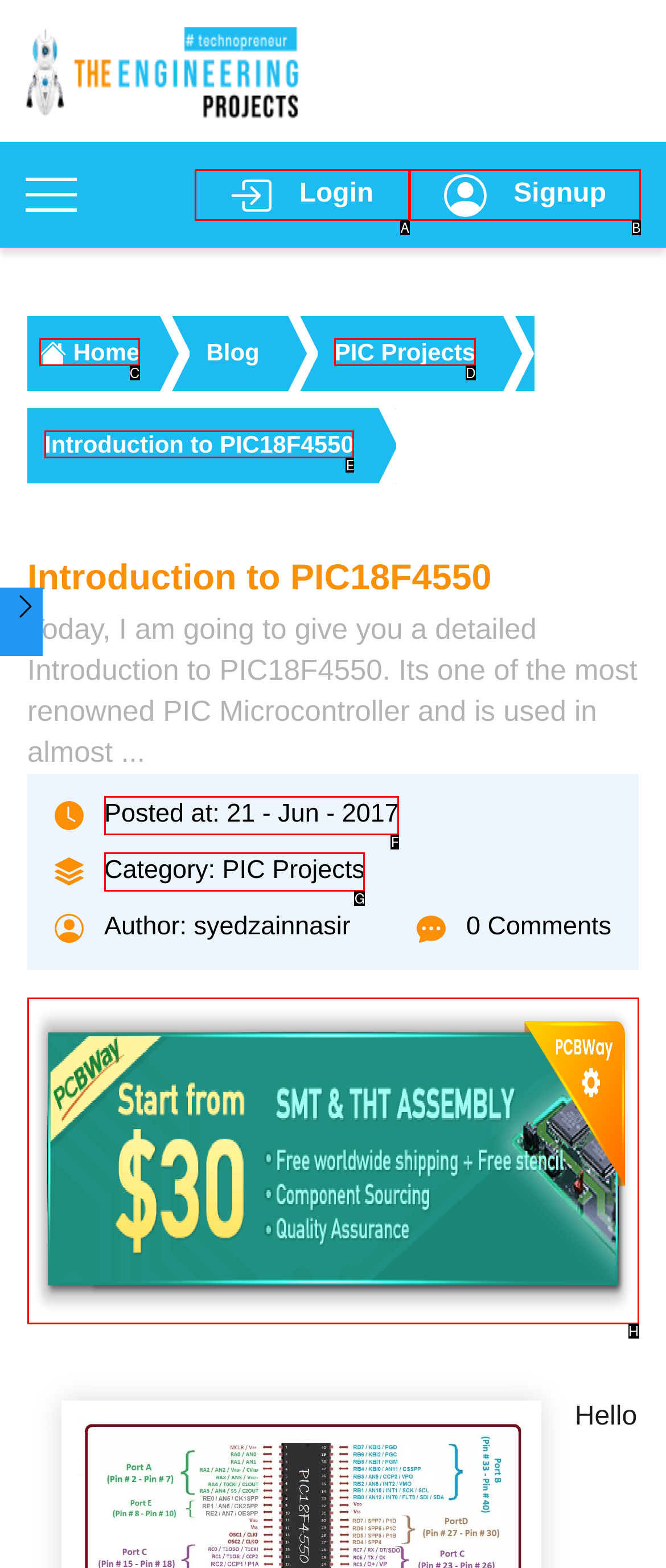Find the HTML element that matches the description provided: parent_node: Introduction to PIC18F4550
Answer using the corresponding option letter.

H